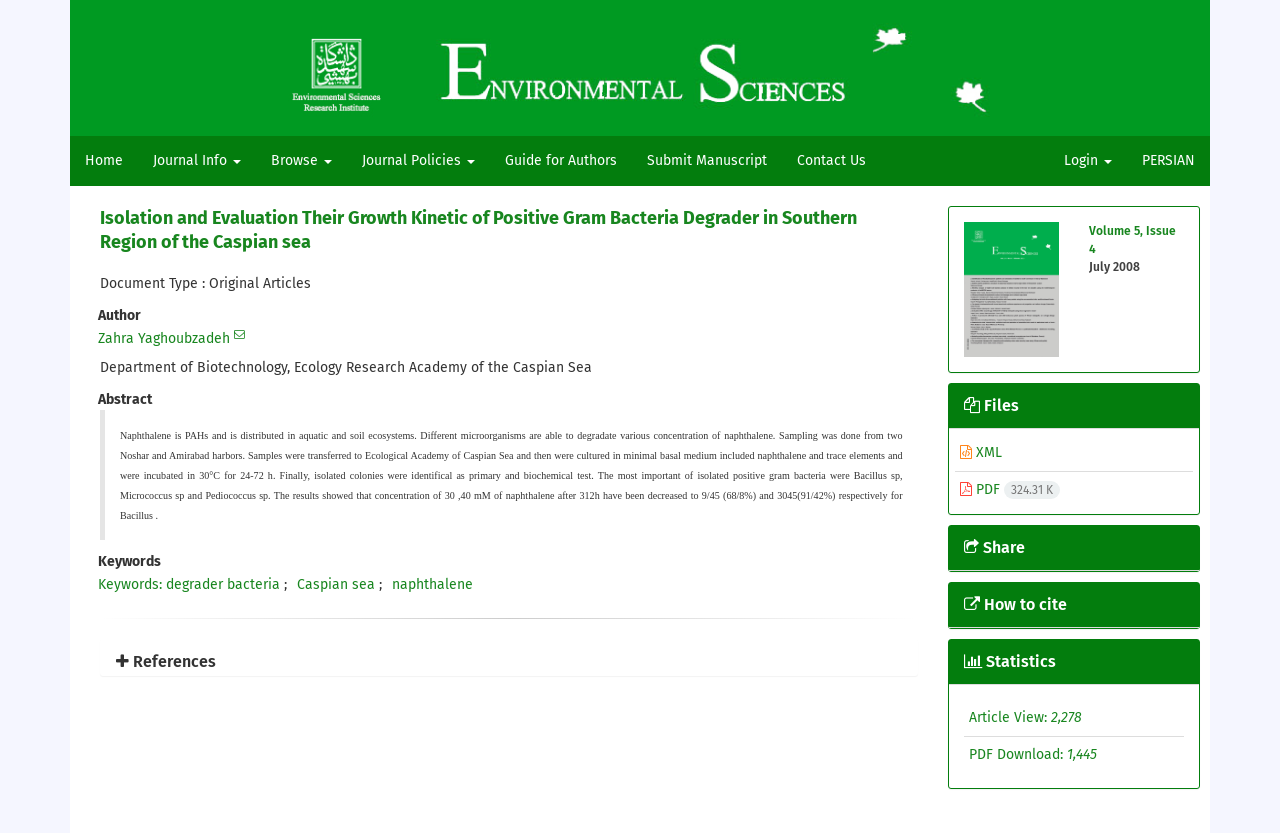Please identify the bounding box coordinates of the element's region that needs to be clicked to fulfill the following instruction: "View the 'Abstract'". The bounding box coordinates should consist of four float numbers between 0 and 1, i.e., [left, top, right, bottom].

[0.094, 0.517, 0.288, 0.53]